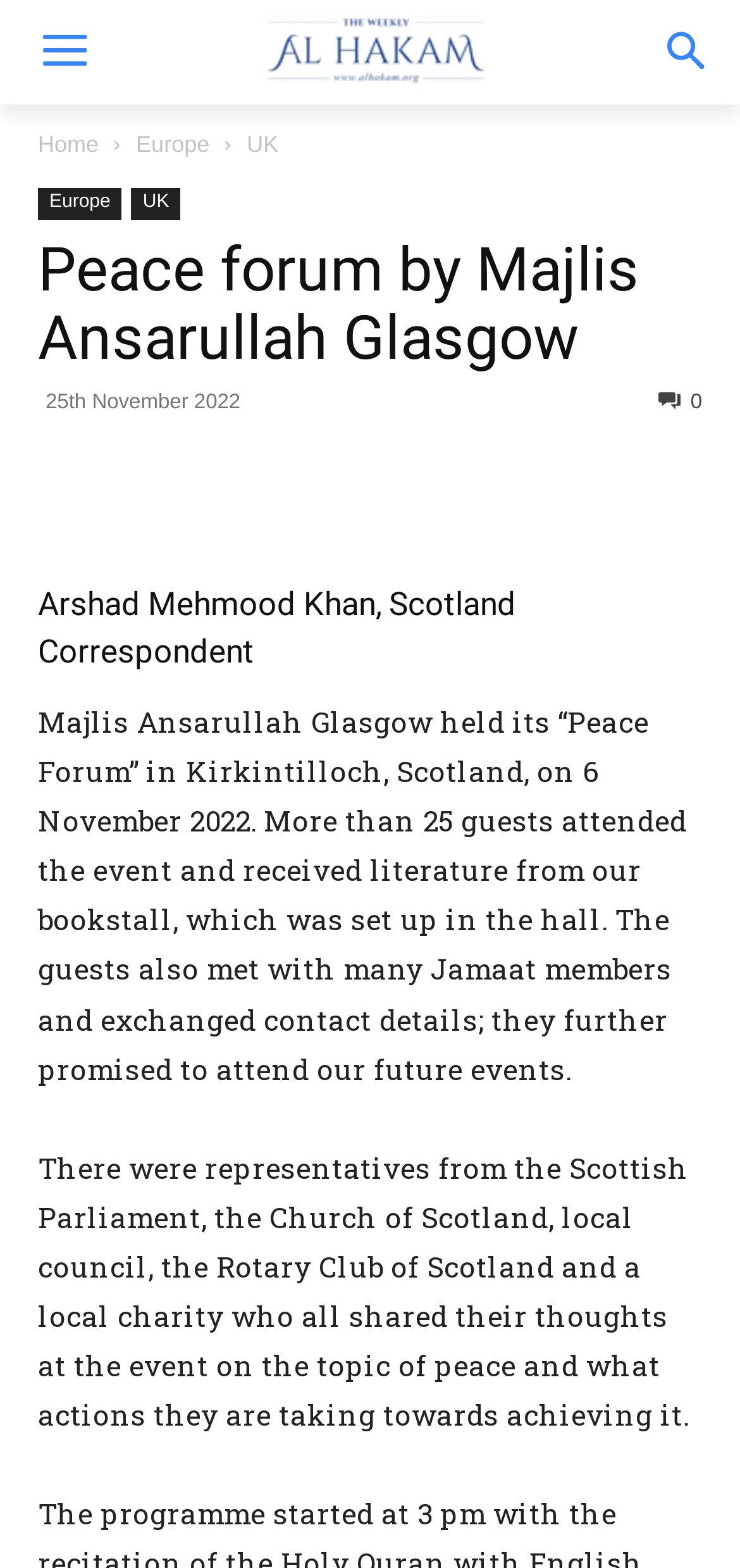Find the bounding box coordinates for the UI element whose description is: "UoH Herald". The coordinates should be four float numbers between 0 and 1, in the format [left, top, right, bottom].

None